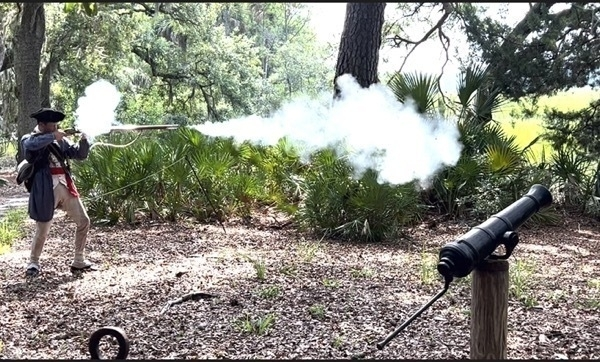Offer a detailed narrative of what is shown in the image.

The image captures a historical reenactment scene set in a lush, green environment, likely depicting a time from the British colonial period. A soldier, dressed in period-appropriate attire, stands outdoors, firing a flintlock musket. The moment is filled with action as a plume of white smoke billows from the muzzle of the weapon, illustrating the power and drama of the firing. 

In the foreground, a cannon rests on a wooden platform, suggesting the presence of artillery in this historic setting. The background showcases dense foliage, adding to the atmosphere of a battlefield scene. This portrayal symbolizes the end of British dominance in the New World, marked by the act of burning an effigy—an important historical narrative in the context of colonial resistance and independence. This striking image brings to life the tension and fervor of the era, inviting viewers to reflect on the historical events that shaped this tumultuous time.